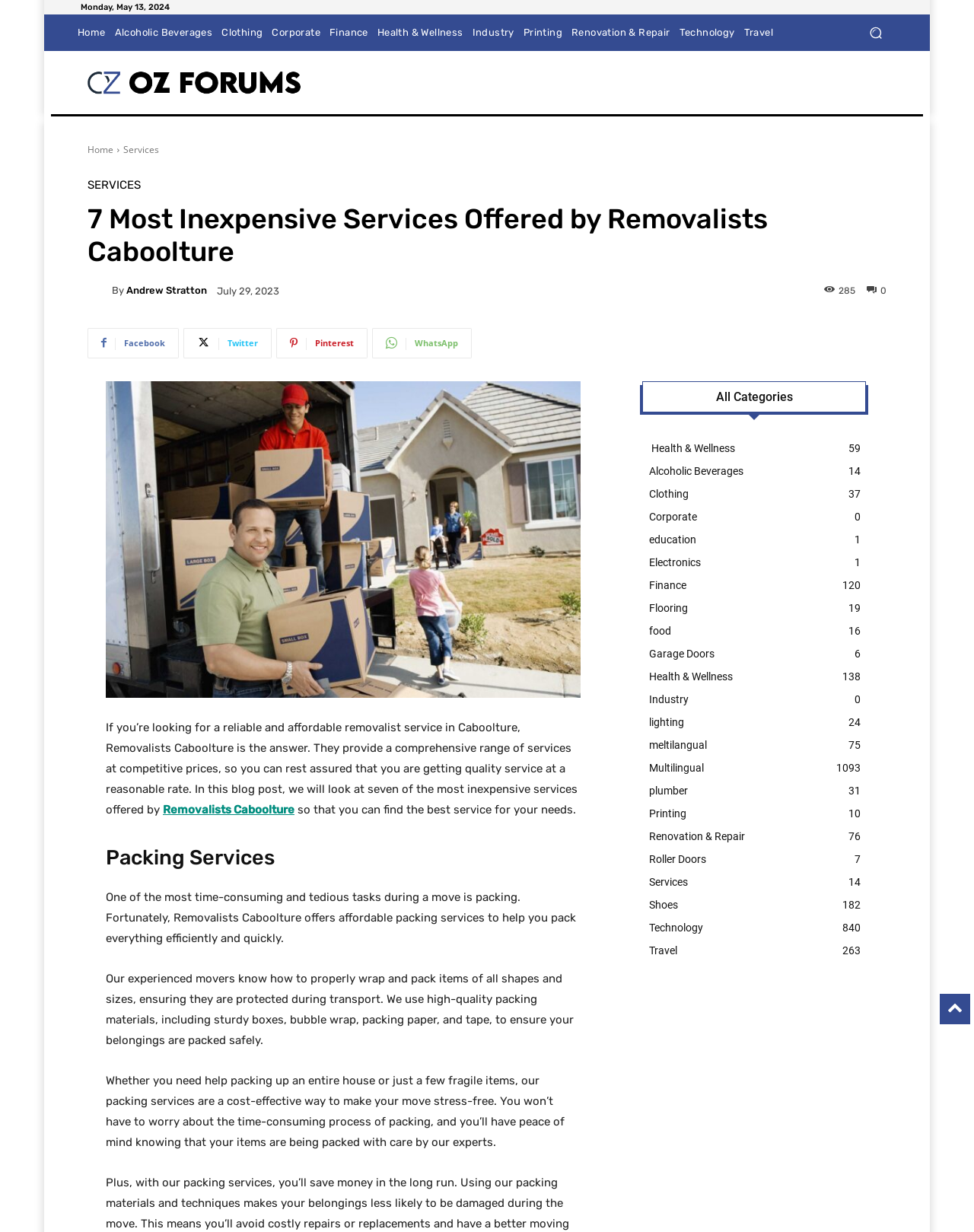Please find the bounding box coordinates of the element that needs to be clicked to perform the following instruction: "Read more about 'Packing Services'". The bounding box coordinates should be four float numbers between 0 and 1, represented as [left, top, right, bottom].

[0.109, 0.684, 0.596, 0.708]